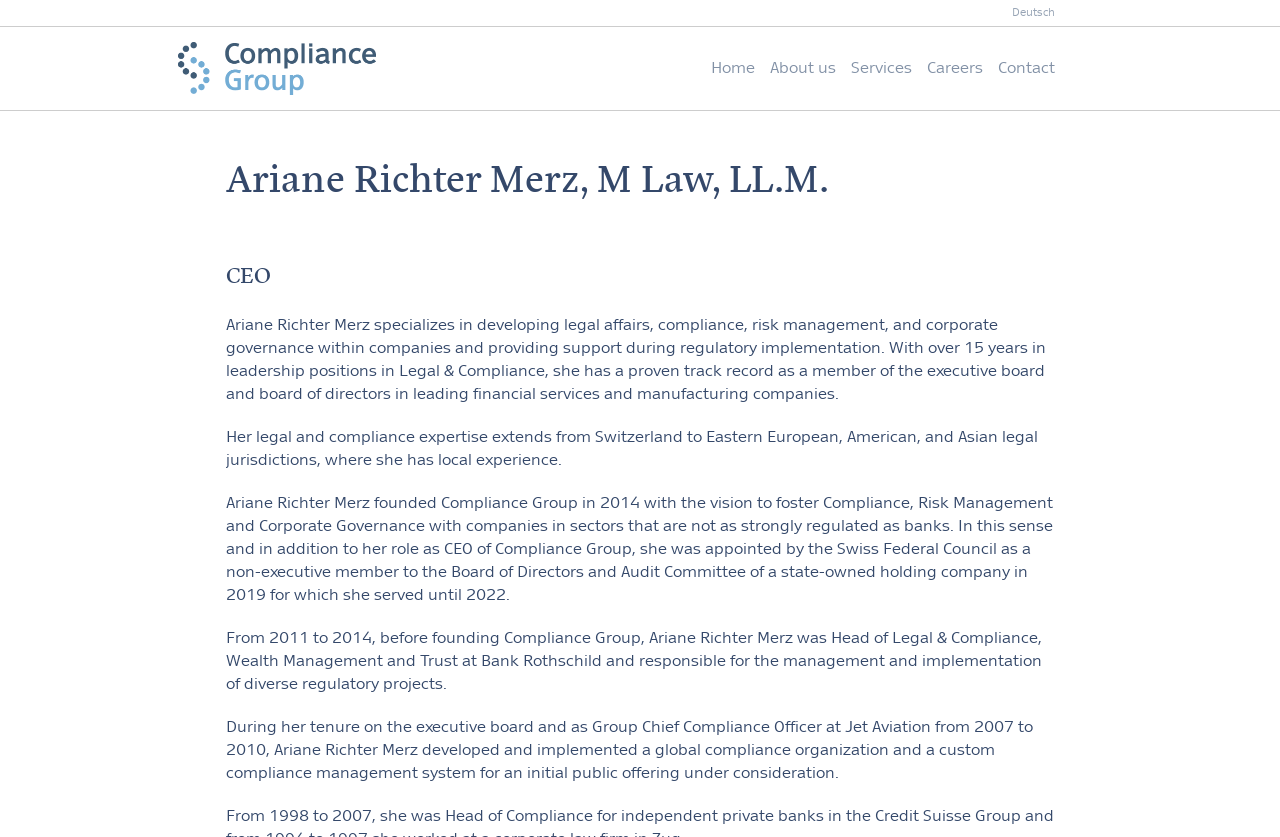Provide a single word or phrase answer to the question: 
What is the name of the company founded by Ariane Richter Merz?

Compliance Group